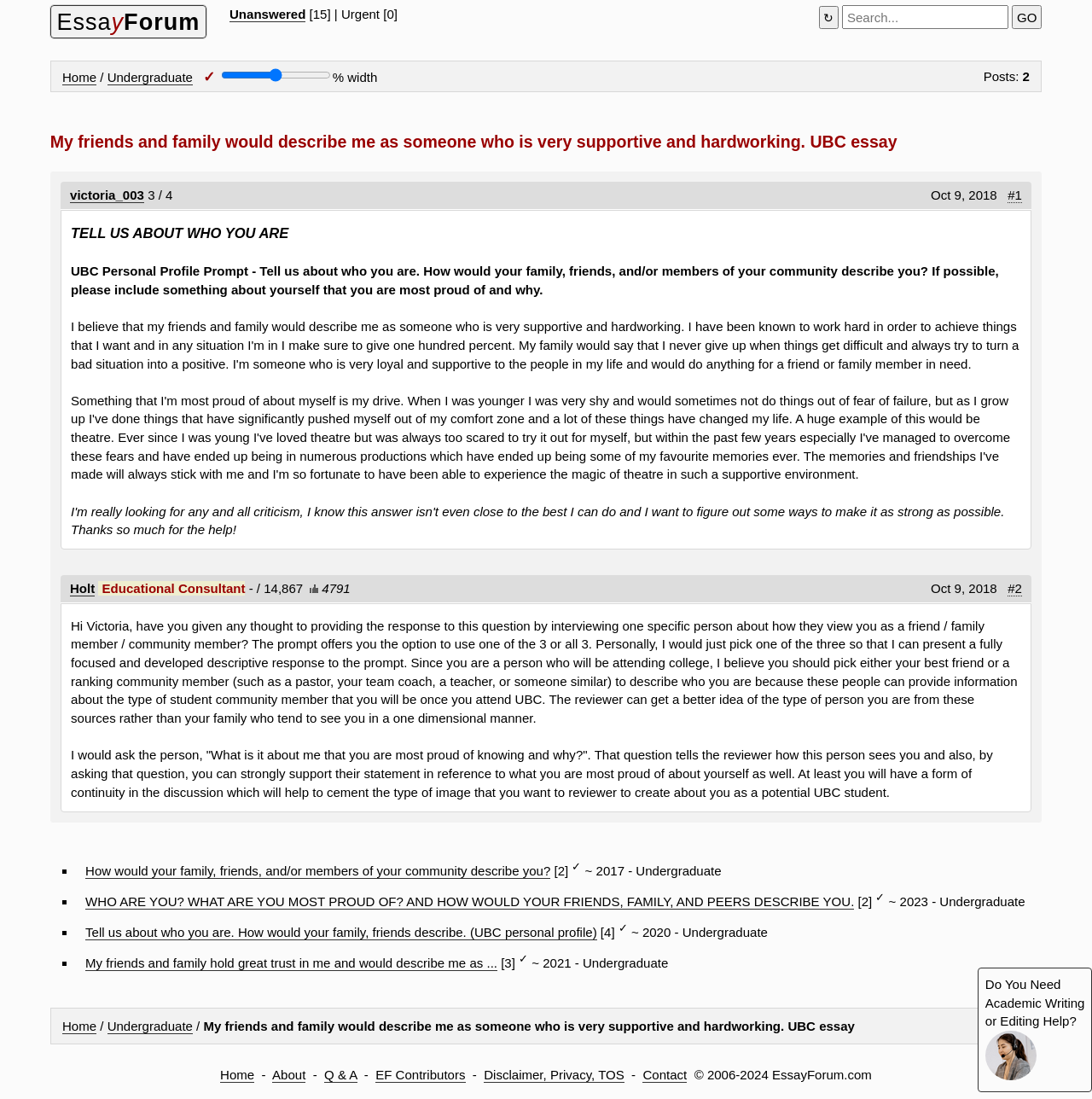Bounding box coordinates are specified in the format (top-left x, top-left y, bottom-right x, bottom-right y). All values are floating point numbers bounded between 0 and 1. Please provide the bounding box coordinate of the region this sentence describes: Home

[0.202, 0.971, 0.233, 0.985]